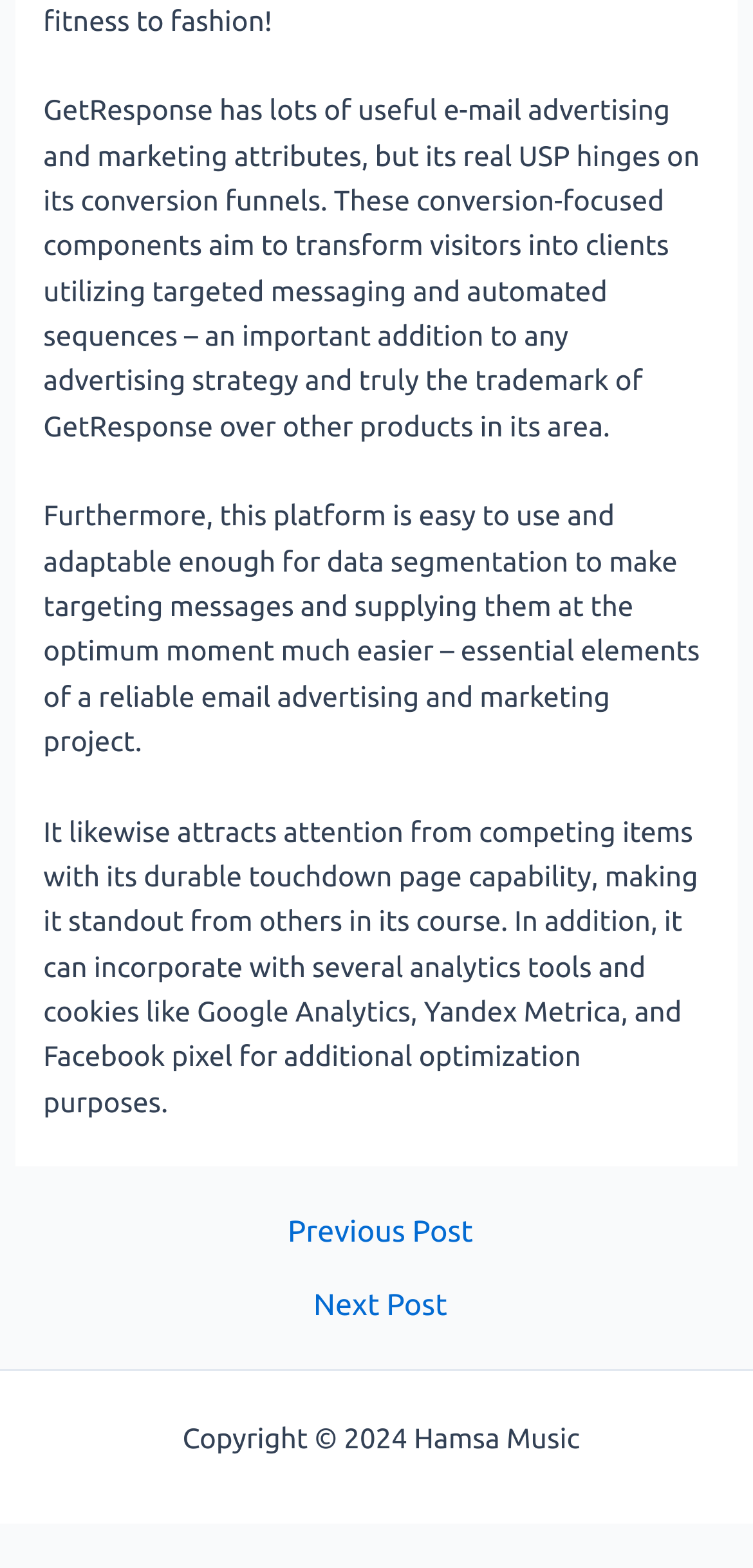What is the main topic of the webpage?
Based on the image, provide a one-word or brief-phrase response.

GetResponse